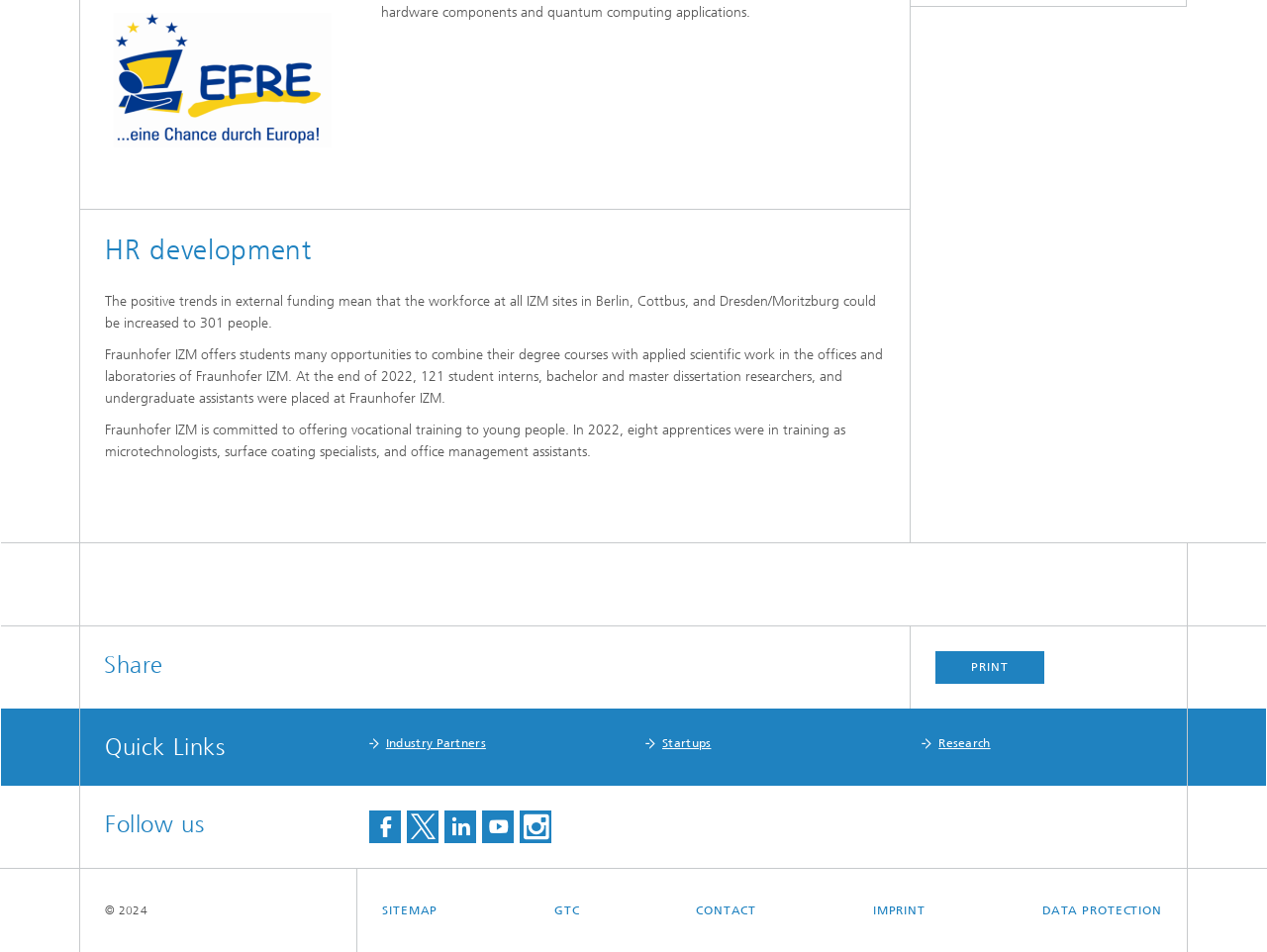How many apprentices were in training at Fraunhofer IZM in 2022?
Please provide a single word or phrase answer based on the image.

Eight